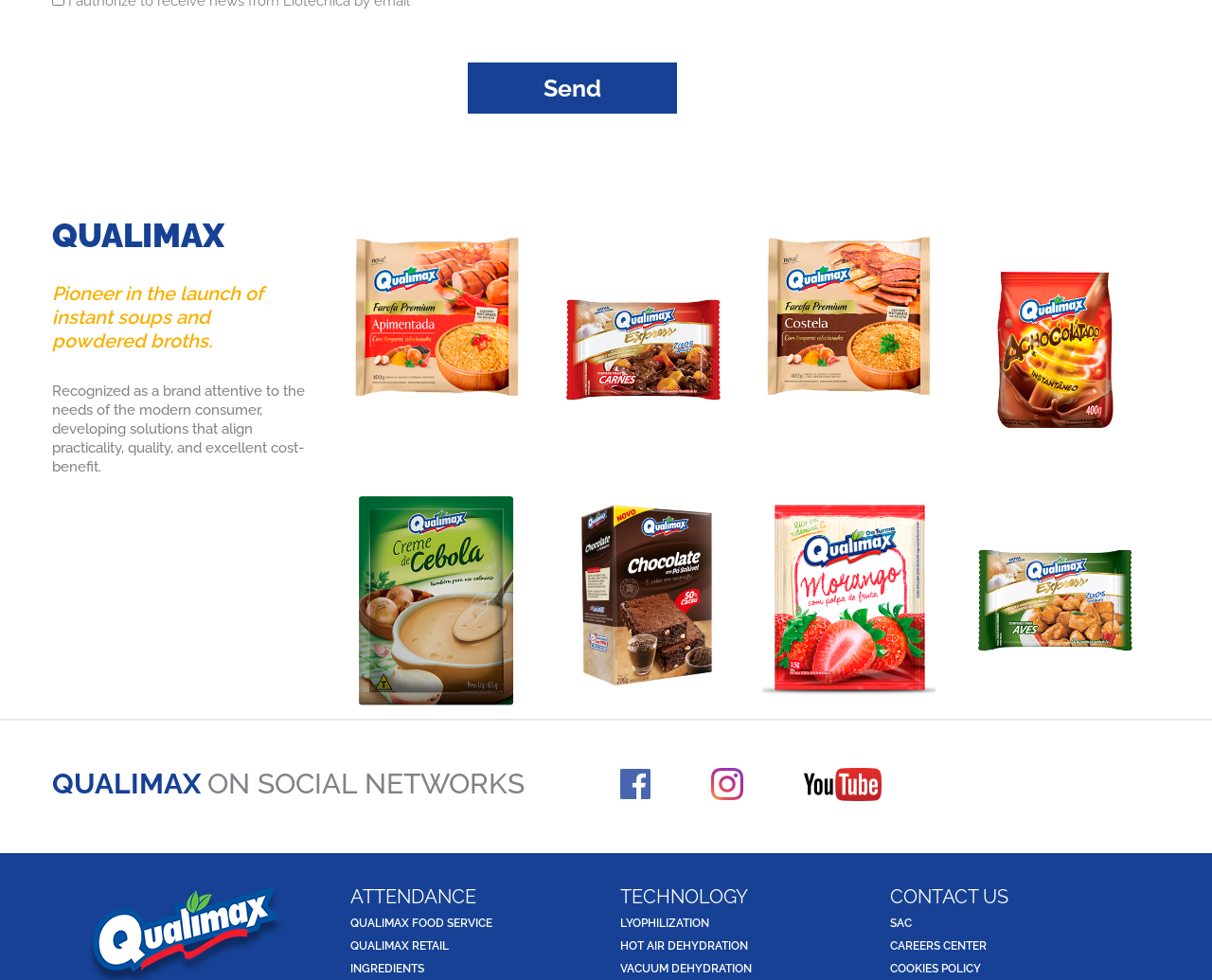Please specify the bounding box coordinates of the clickable region necessary for completing the following instruction: "Learn about Lyophilization technology". The coordinates must consist of four float numbers between 0 and 1, i.e., [left, top, right, bottom].

[0.512, 0.935, 0.585, 0.949]